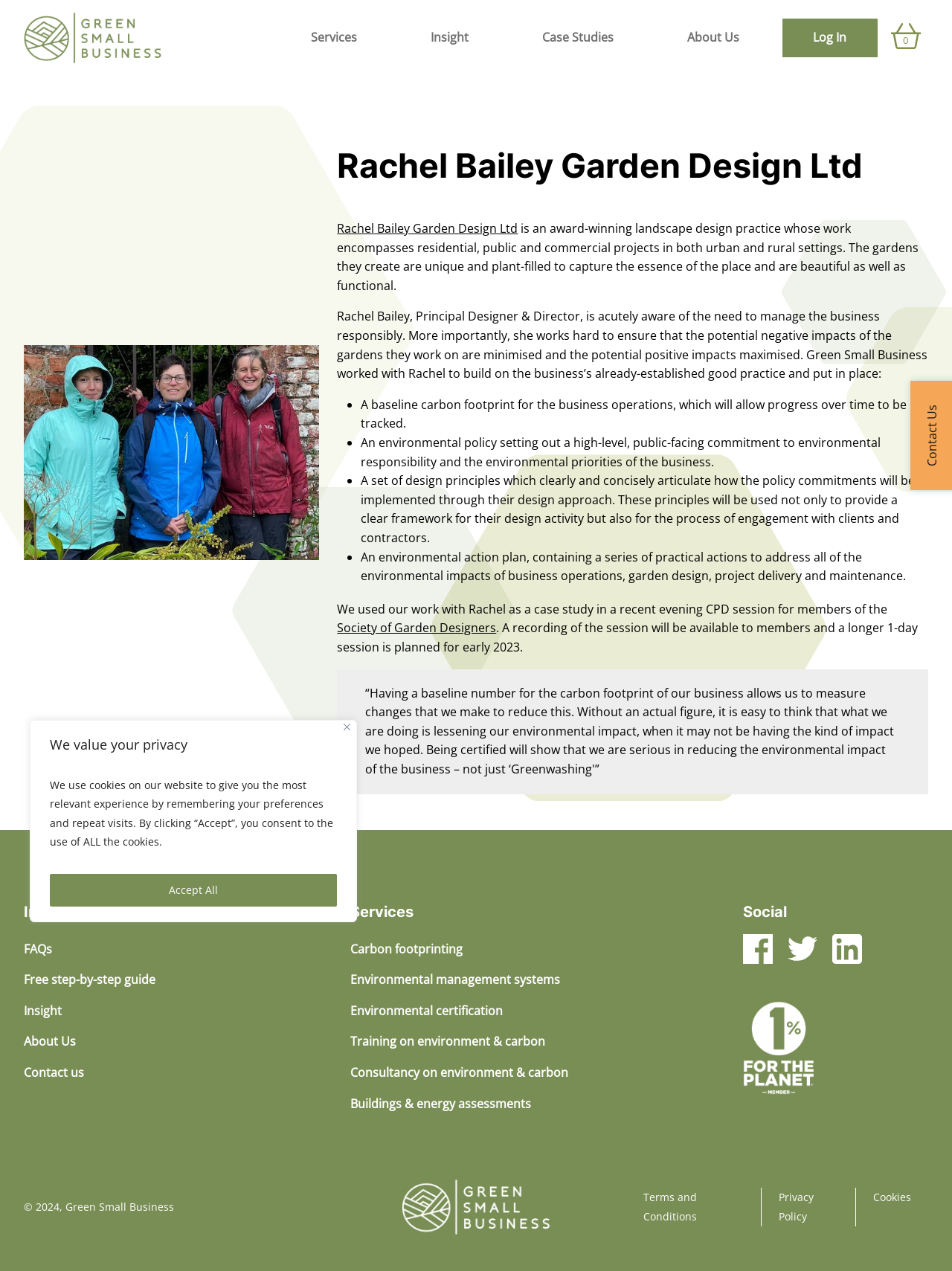Describe the webpage in detail, including text, images, and layout.

This webpage is about Rachel Bailey Garden Design Ltd, an award-winning landscape design practice. At the top, there is a cookie consent banner with a close button, a heading, and a paragraph of text explaining the use of cookies. Below the banner, there is a navigation menu with links to "Green Small Business", "Services", "Insight", "Case Studies", "About Us", "Log In", and "View your shopping cart".

The main content of the page is divided into two sections. On the left, there is a figure with an image of Rachel Bailey Garden Design Ltd. On the right, there is a heading with the company name, followed by a paragraph of text describing the company's work and its commitment to environmental responsibility. Below this, there is a list of four bullet points outlining the steps taken to manage the business's environmental impact, including measuring its carbon footprint, creating an environmental policy, designing principles, and an environmental action plan.

Further down the page, there is a paragraph of text mentioning a case study and a CPD session for members of the Society of Garden Designers. Below this, there is a section with links to "Info", "Services", and "Social" media platforms. The "Info" section has links to "FAQs", "Free step-by-step guide", "Insight", "About Us", and "Contact us". The "Services" section has links to various environmental services offered by the company. The "Social" section has links to Facebook, Twitter, and Linkedin.

At the bottom of the page, there is a footer section with a copyright notice, an image of Green Small Business, and links to "Terms and Conditions", "Privacy Policy", and "Cookies".